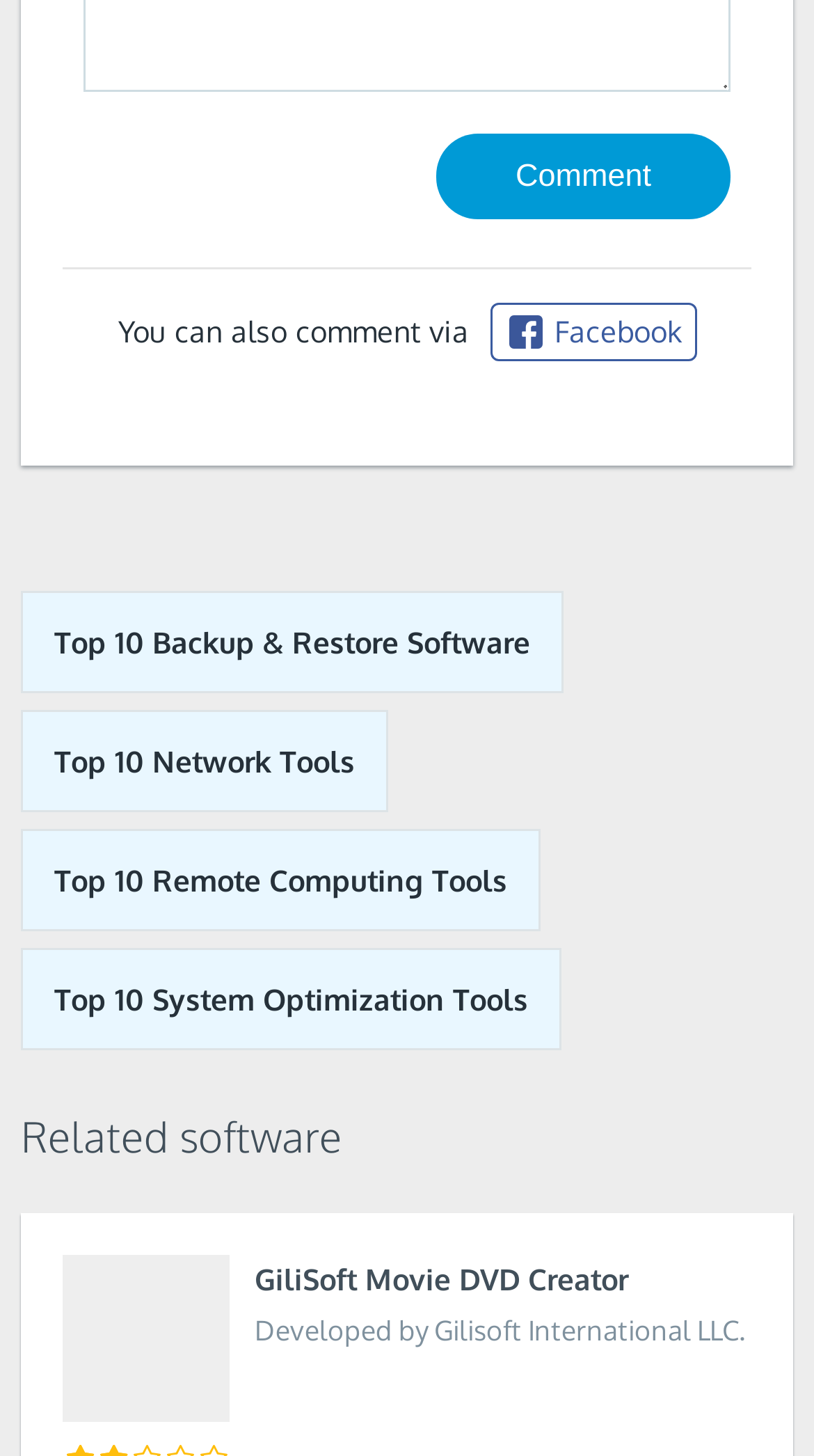Using the element description provided, determine the bounding box coordinates in the format (top-left x, top-left y, bottom-right x, bottom-right y). Ensure that all values are floating point numbers between 0 and 1. Element description: value="Comment"

[0.536, 0.092, 0.897, 0.151]